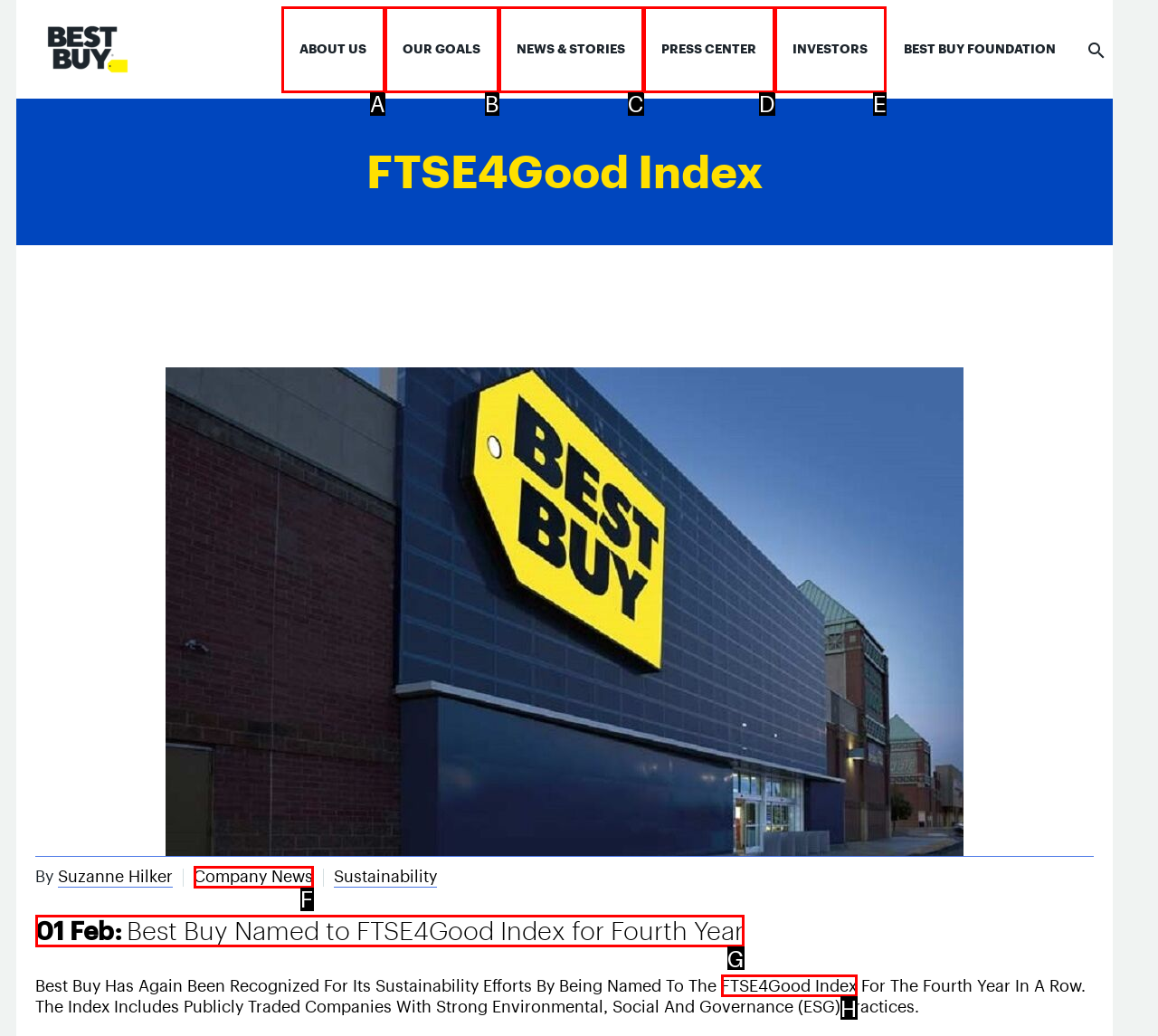Point out the option that best suits the description: FTSE4Good Index
Indicate your answer with the letter of the selected choice.

H